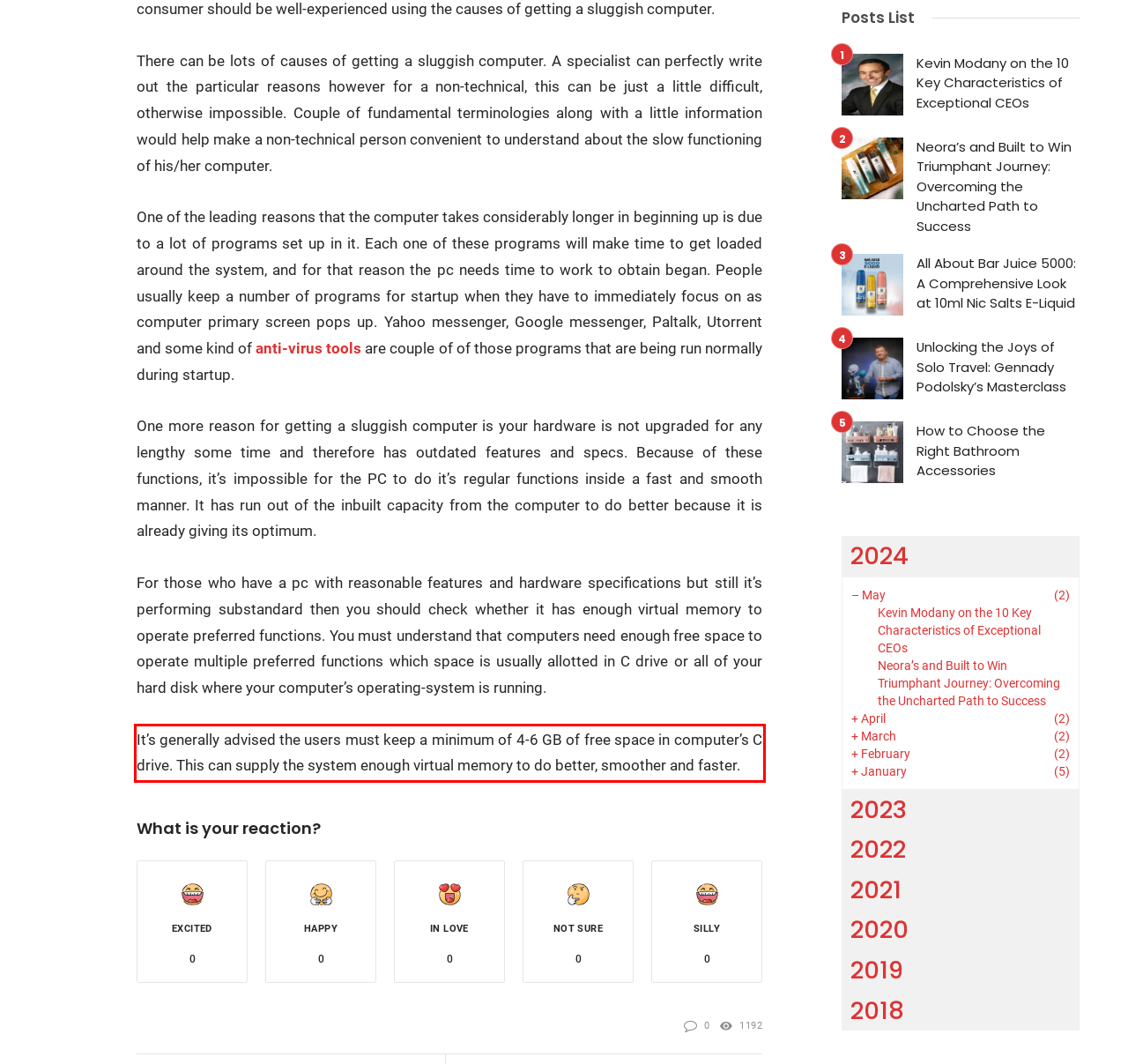Examine the webpage screenshot and use OCR to recognize and output the text within the red bounding box.

It’s generally advised the users must keep a minimum of 4-6 GB of free space in computer’s C drive. This can supply the system enough virtual memory to do better, smoother and faster.